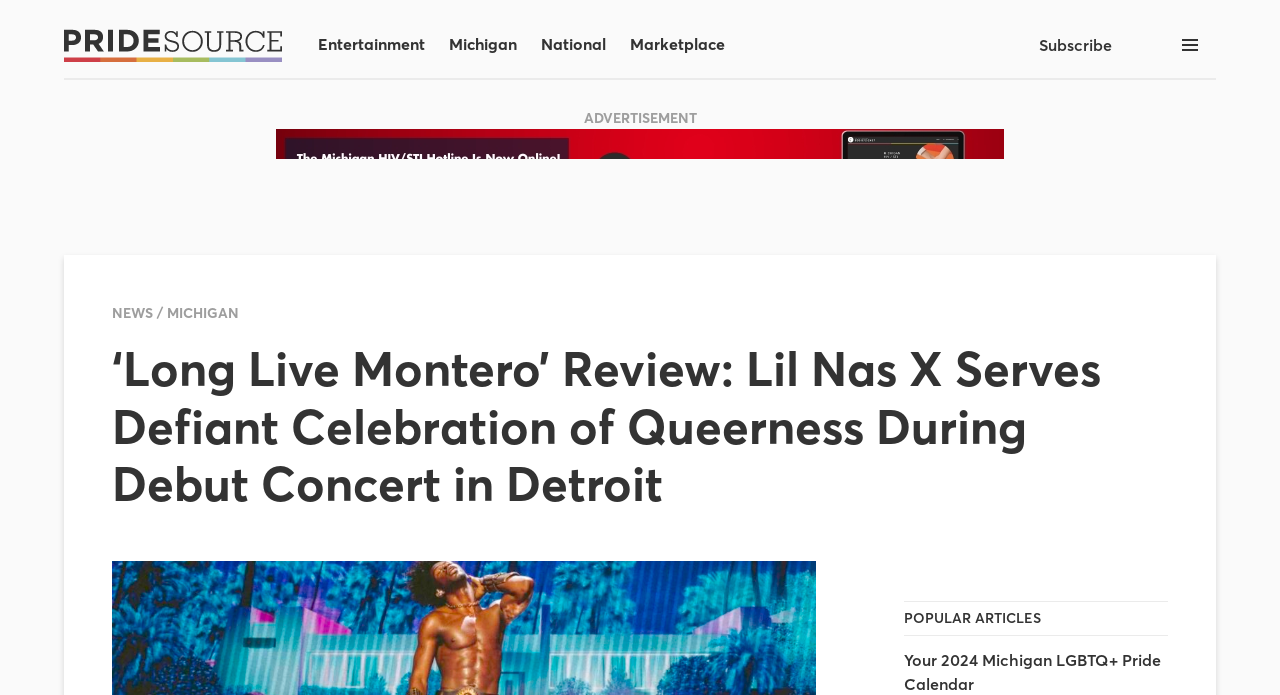Pinpoint the bounding box coordinates of the element to be clicked to execute the instruction: "Read the article about Your 2024 Michigan LGBTQ+ Pride Calendar".

[0.706, 0.935, 0.907, 0.998]